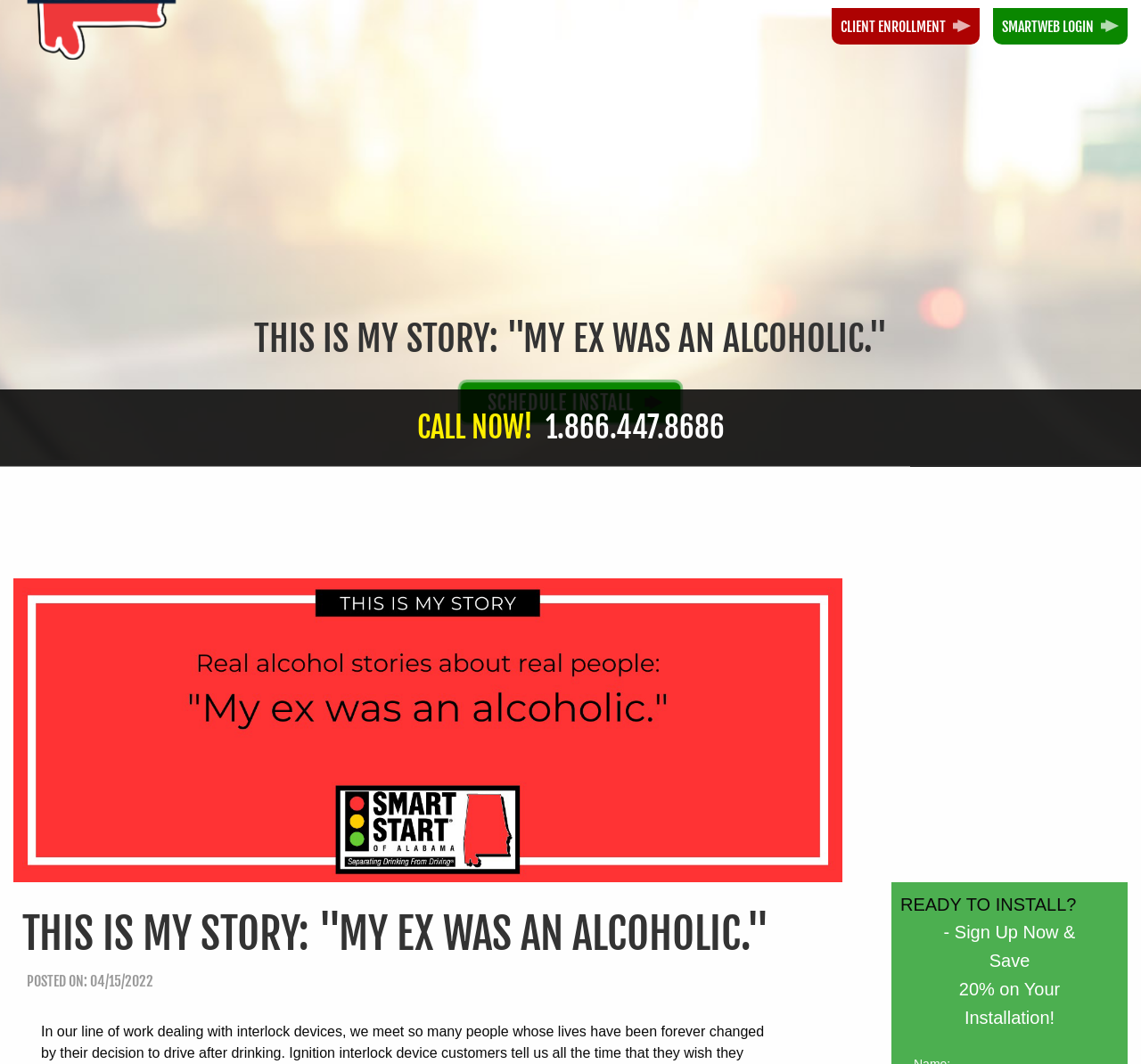What is the phone number to call for assistance?
Kindly offer a detailed explanation using the data available in the image.

I found the phone number by looking at the top navigation links, where I saw a link with the text '1.866.447.8686'. This link is likely a call-to-action for users to get assistance.